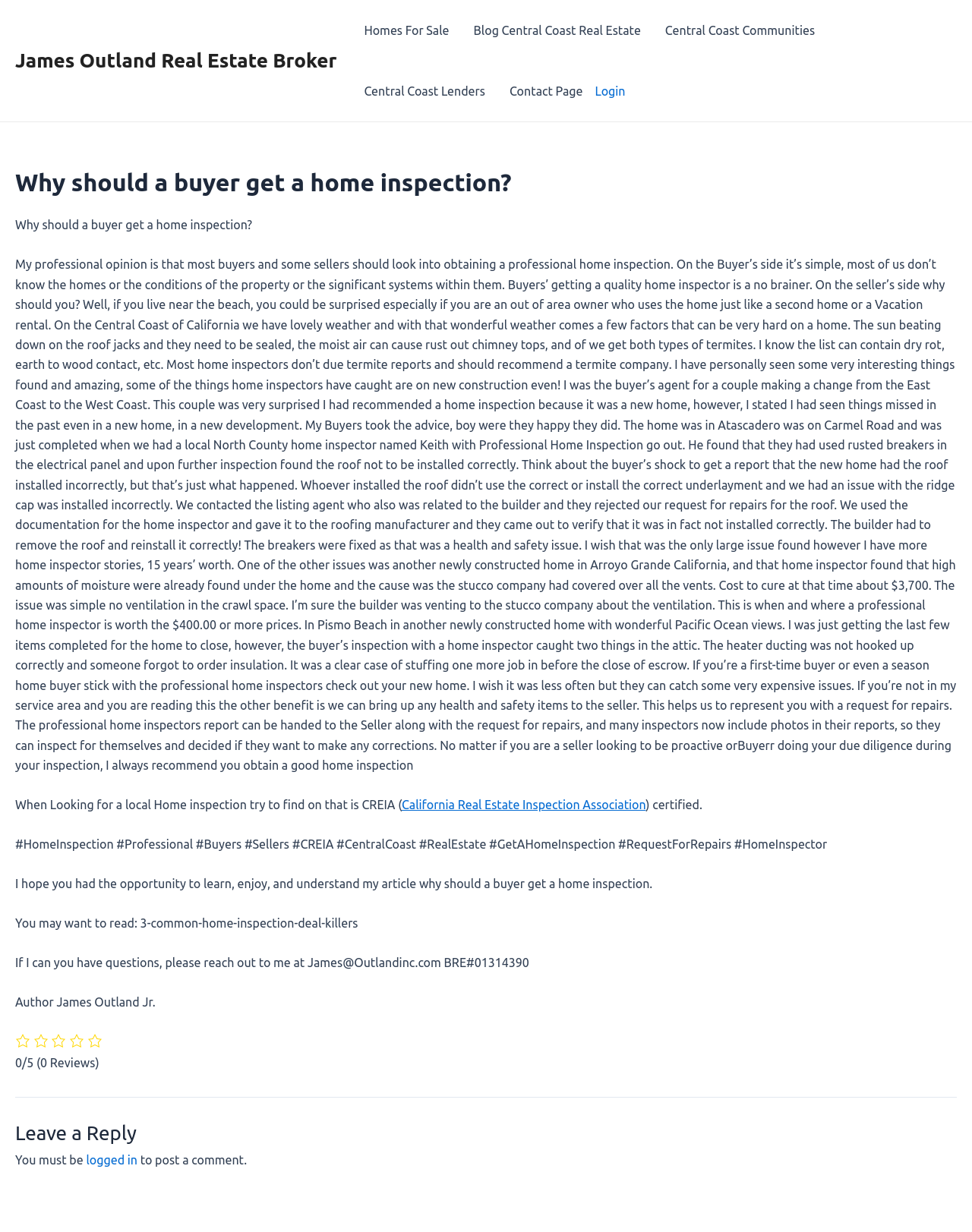Please identify the bounding box coordinates of the region to click in order to complete the given instruction: "Learn more about 'California Real Estate Inspection Association'". The coordinates should be four float numbers between 0 and 1, i.e., [left, top, right, bottom].

[0.413, 0.648, 0.664, 0.659]